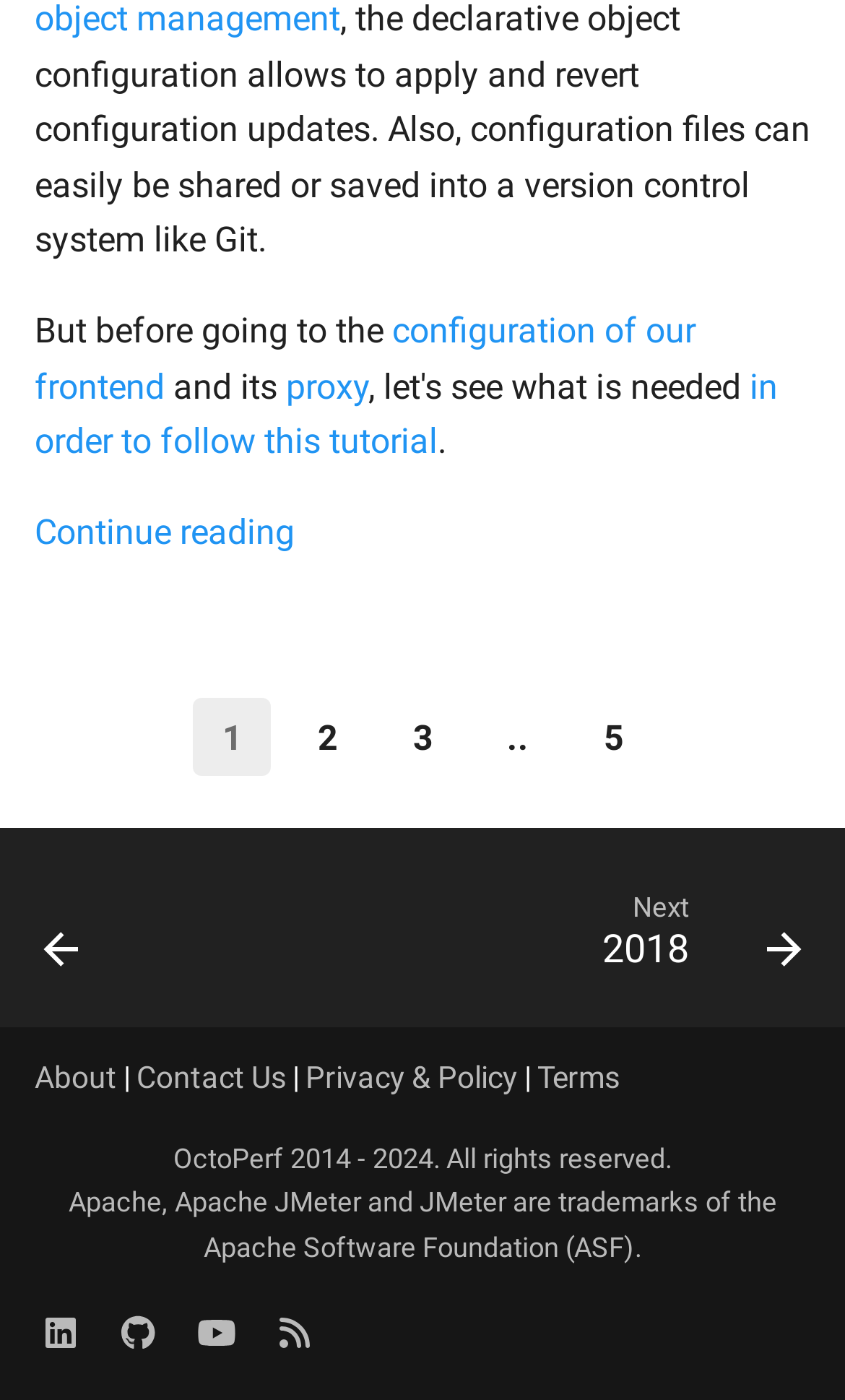Determine the bounding box coordinates of the clickable area required to perform the following instruction: "Go to the next page". The coordinates should be represented as four float numbers between 0 and 1: [left, top, right, bottom].

[0.656, 0.629, 0.99, 0.716]